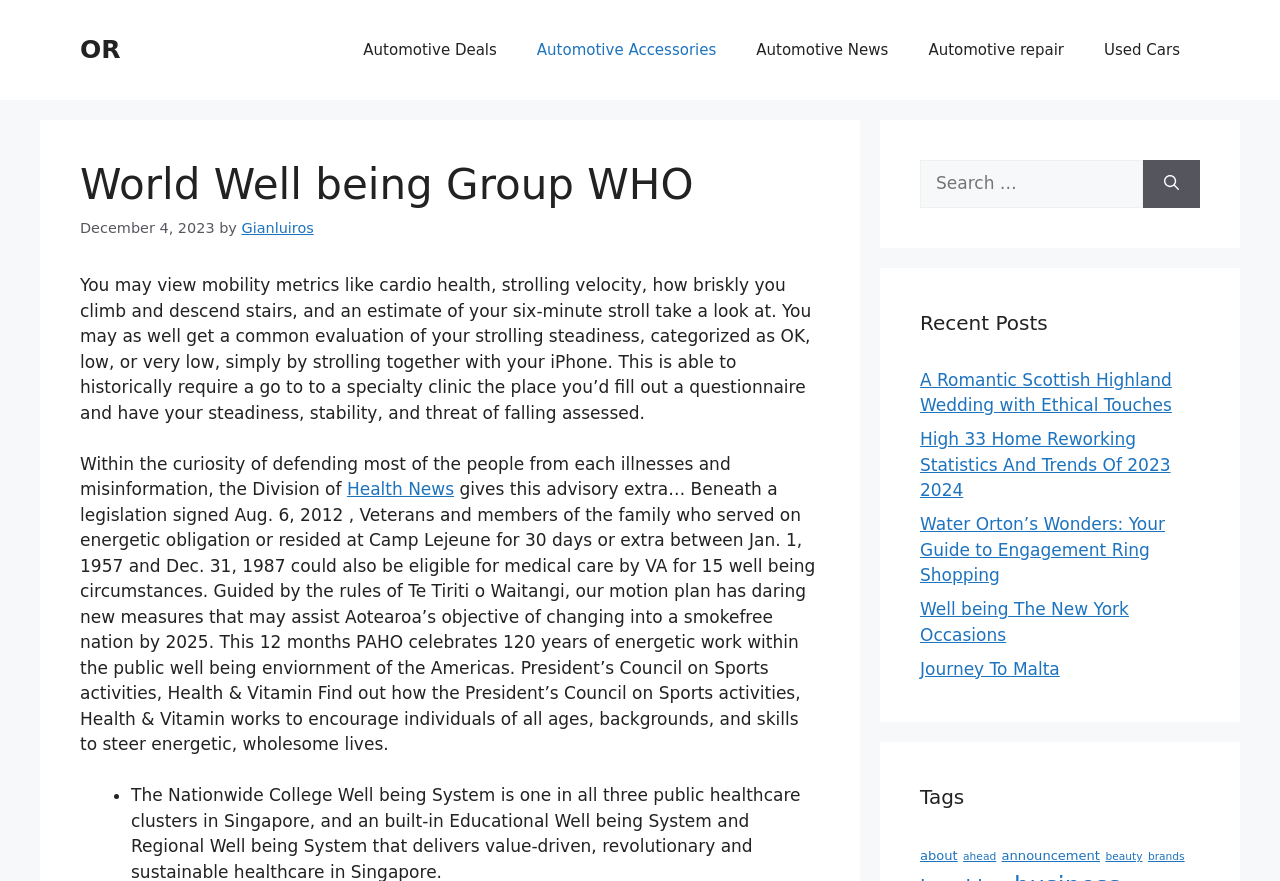What is the text above the search box?
Give a one-word or short-phrase answer derived from the screenshot.

Search for: